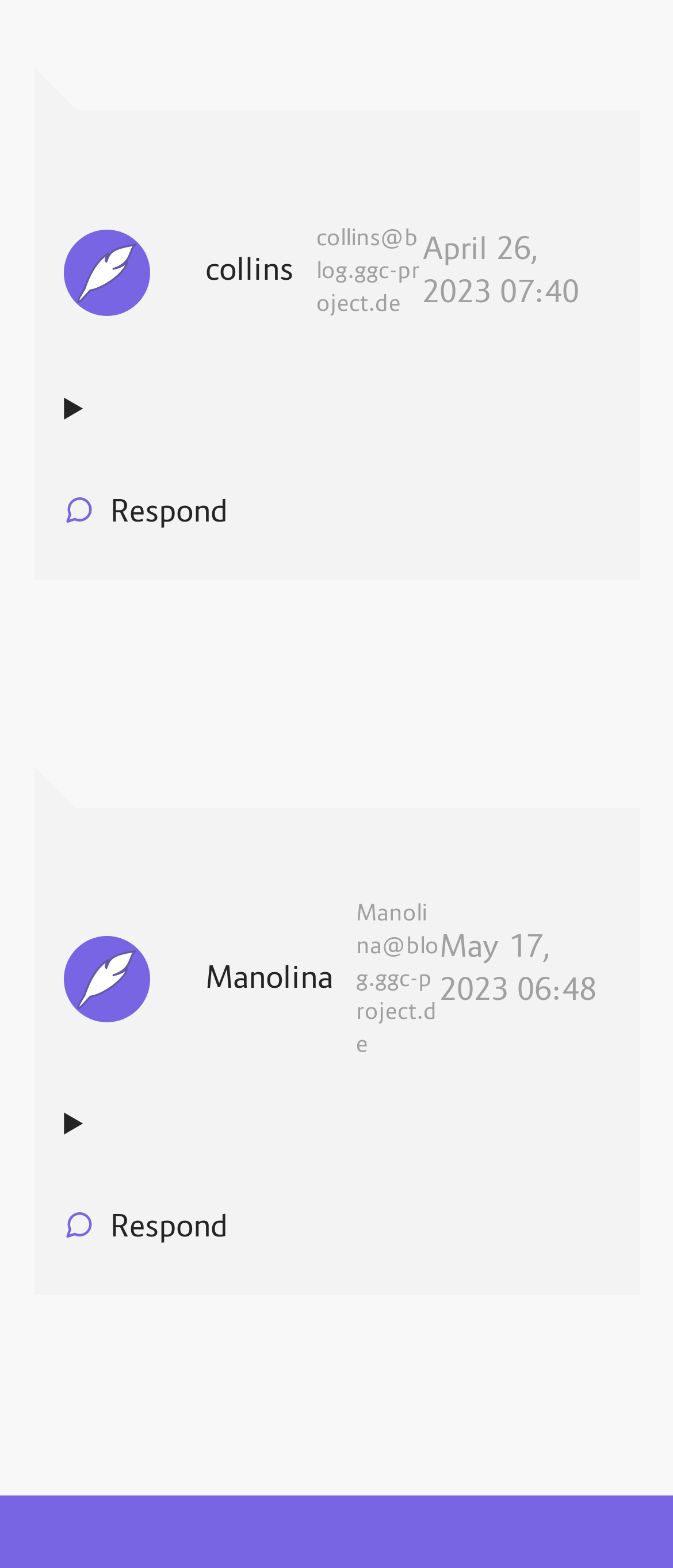Reply to the question with a single word or phrase:
What is the purpose of the triangle icon?

Disclosure